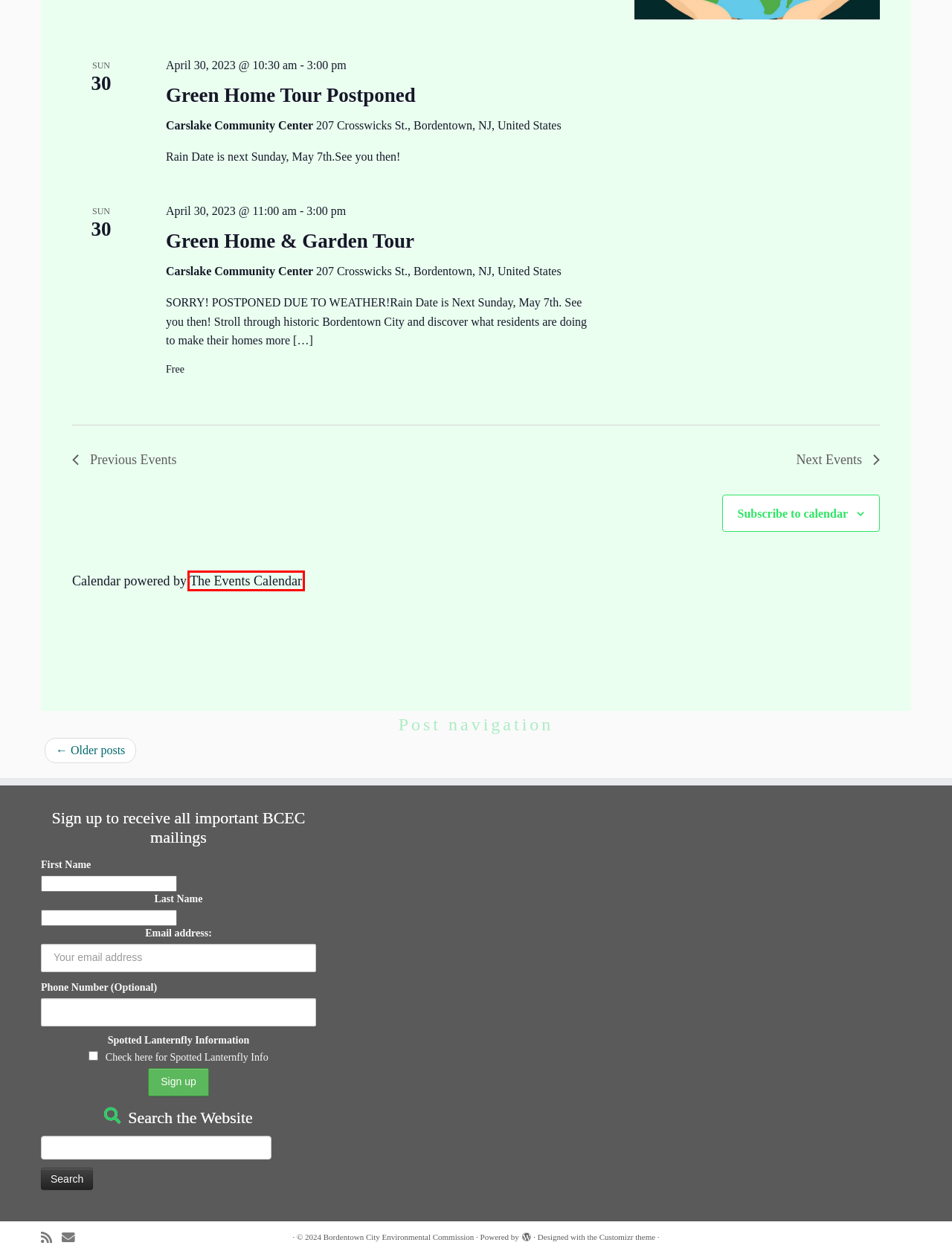Look at the screenshot of a webpage where a red bounding box surrounds a UI element. Your task is to select the best-matching webpage description for the new webpage after you click the element within the bounding box. The available options are:
A. Customizr WordPress Theme | Press Customizr
B. Blog Tool, Publishing Platform, and CMS – WordPress.org
C. About BCEC – Bordentown City Environmental Commission
D. Events Calendar | The Events Calendar
E. Beginner Birdwatching – Bordentown City Environmental Commission
F. Bordentown City Environmental Commission
G. Maps – Bordentown City Environmental Commission
H. Events for February 2023 – Bordentown City Environmental Commission

D